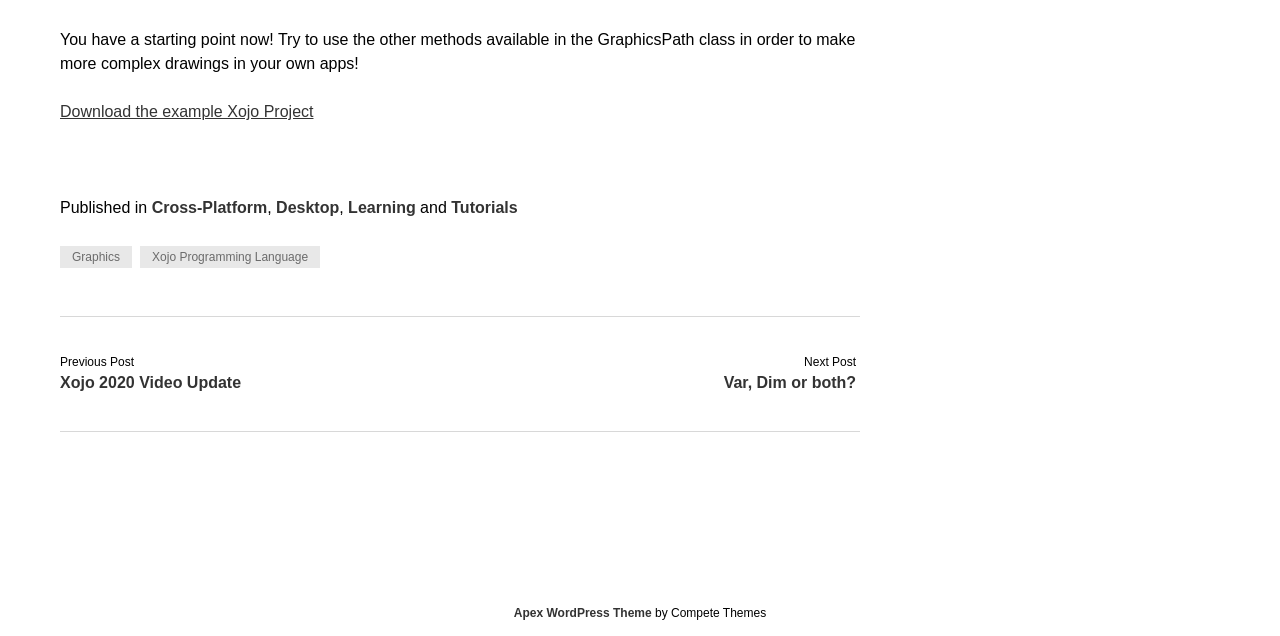Locate the bounding box coordinates of the item that should be clicked to fulfill the instruction: "Search for something".

None